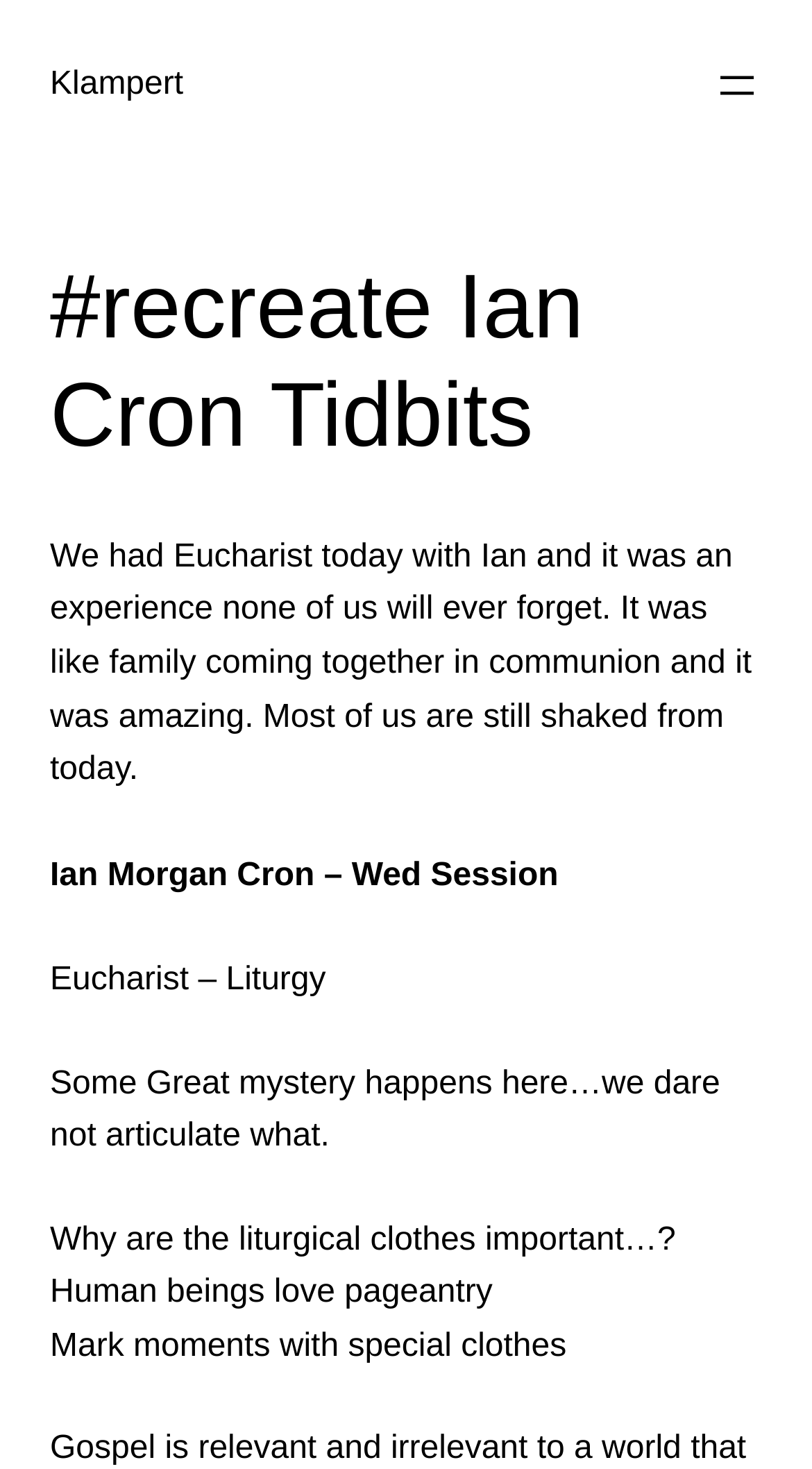What is the topic of the text?
Refer to the image and provide a one-word or short phrase answer.

Eucharist